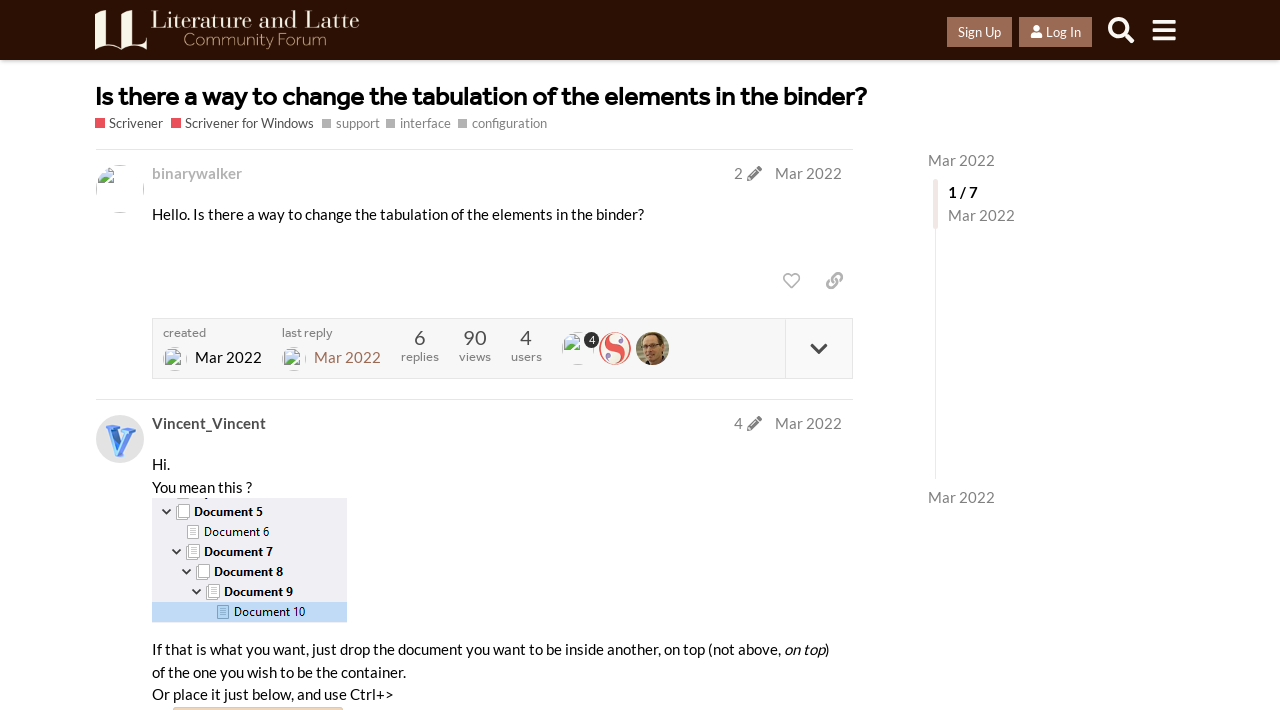By analyzing the image, answer the following question with a detailed response: What is the username of the user who made the first post?

I determined the answer by looking at the post section, where I found a link with the text 'binarywalker', which suggests that this is the username of the user who made the first post.